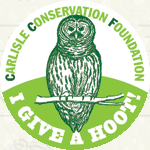Provide a thorough and detailed response to the question by examining the image: 
What is the shape of the logo?

The logo is circular in shape, which provides a clean and cohesive design that effectively showcases the owl perched on a branch, surrounded by the text 'CARLISLE CONSERVATION FOUNDATION' at the top and 'I GIVE A HOOT!' at the bottom.